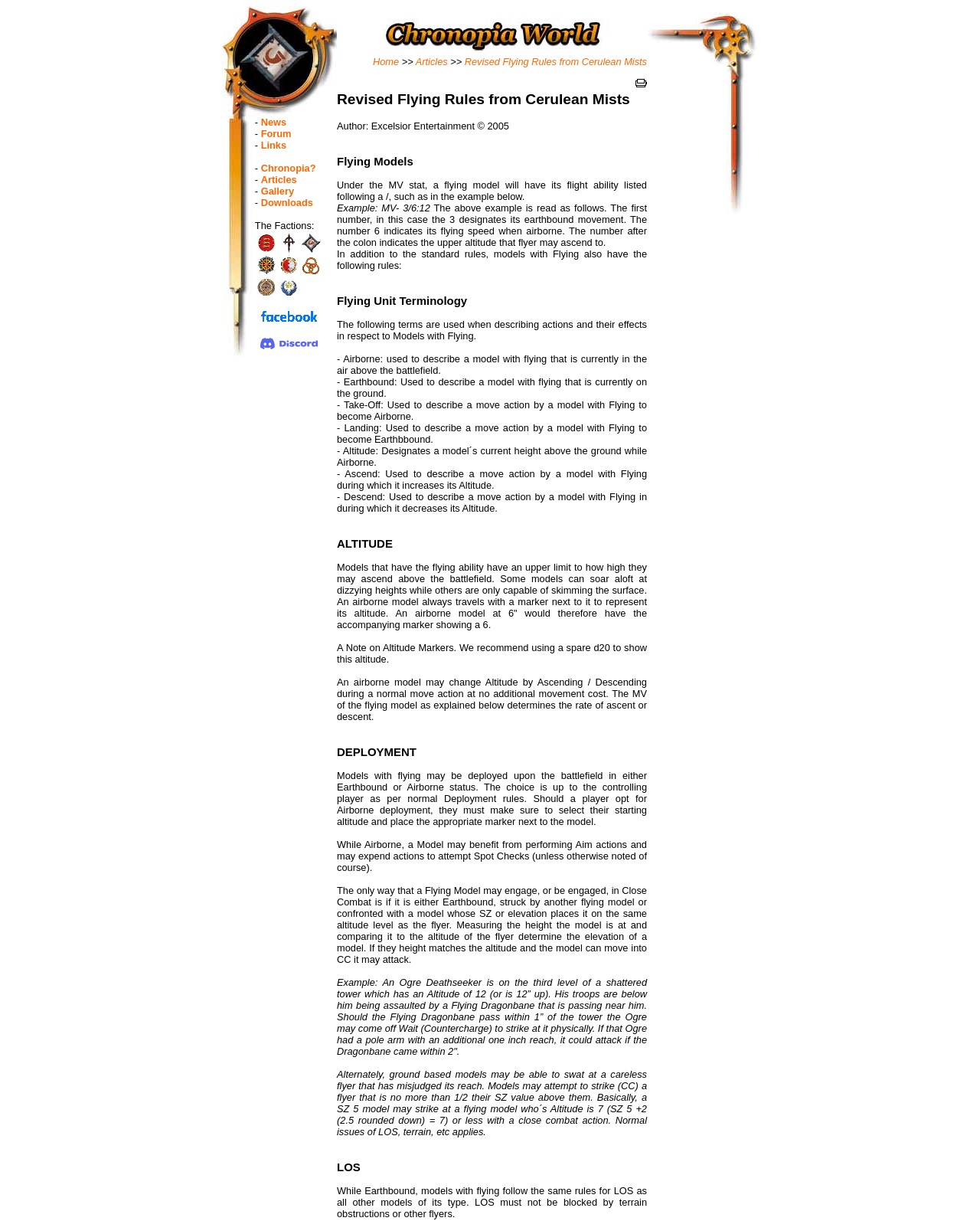Create an elaborate caption for the webpage.

The webpage is a fansite dedicated to supporting the fantasy tabletop game Chronopia. At the top, there is a layout table with a row containing an image of the "Dark Tusk Clan" faction. Below this, there is a row with a table cell containing a list of links to various sections of the site, including News, Forum, Links, Chronopia?, Articles, Gallery, and Downloads. The list is separated by dashes and also includes links to different factions, such as Blackblood, Devout, Dwarven, Elven, Firstborn, Sons of Kronos, Stygian, and Swamp Goblins. Each faction link has an accompanying image.

To the right of the layout table, there is a link to return to the start site, accompanied by an image. Below this, there are links to the Home and Articles sections, as well as a link to the current article, "Revised Flying Rules from Cerulean Mists", which has an accompanying image.

The main content of the page is the article "Revised Flying Rules from Cerulean Mists", which has a heading and is attributed to Excelsior Entertainment, copyright 2005. The article discusses the rules for flying models in the game, including how to read the movement values and the terminology used to describe flying units, such as Airborne, Earthbound, Take-Off, Landing, Altitude, Ascend, and Descend. The article is divided into sections, including "Flying Models", "Flying Unit Terminology", and "ALTITUDE", each with its own heading.